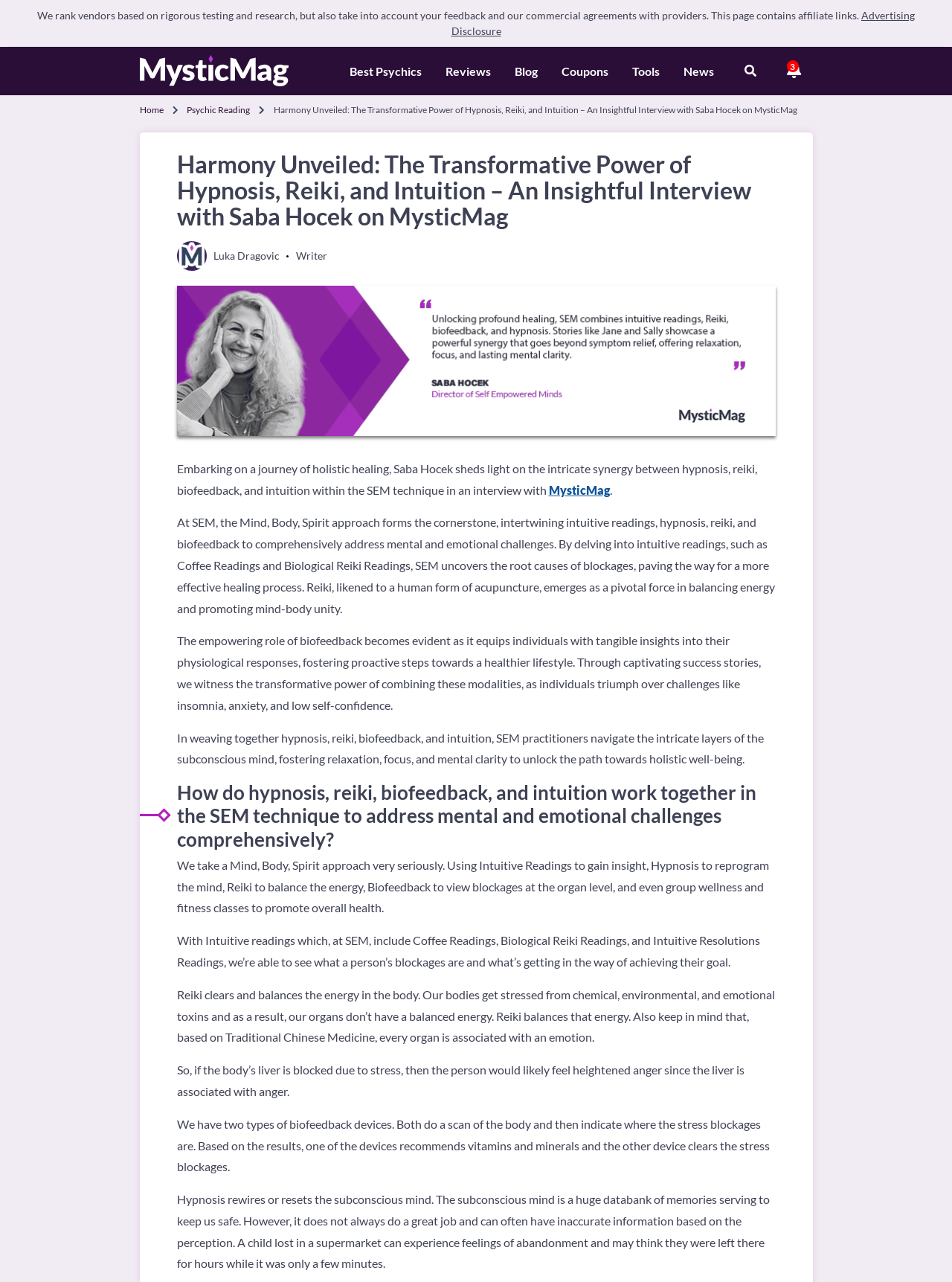Can you determine the bounding box coordinates of the area that needs to be clicked to fulfill the following instruction: "Read the 'Best Psychics' reviews"?

[0.362, 0.046, 0.447, 0.065]